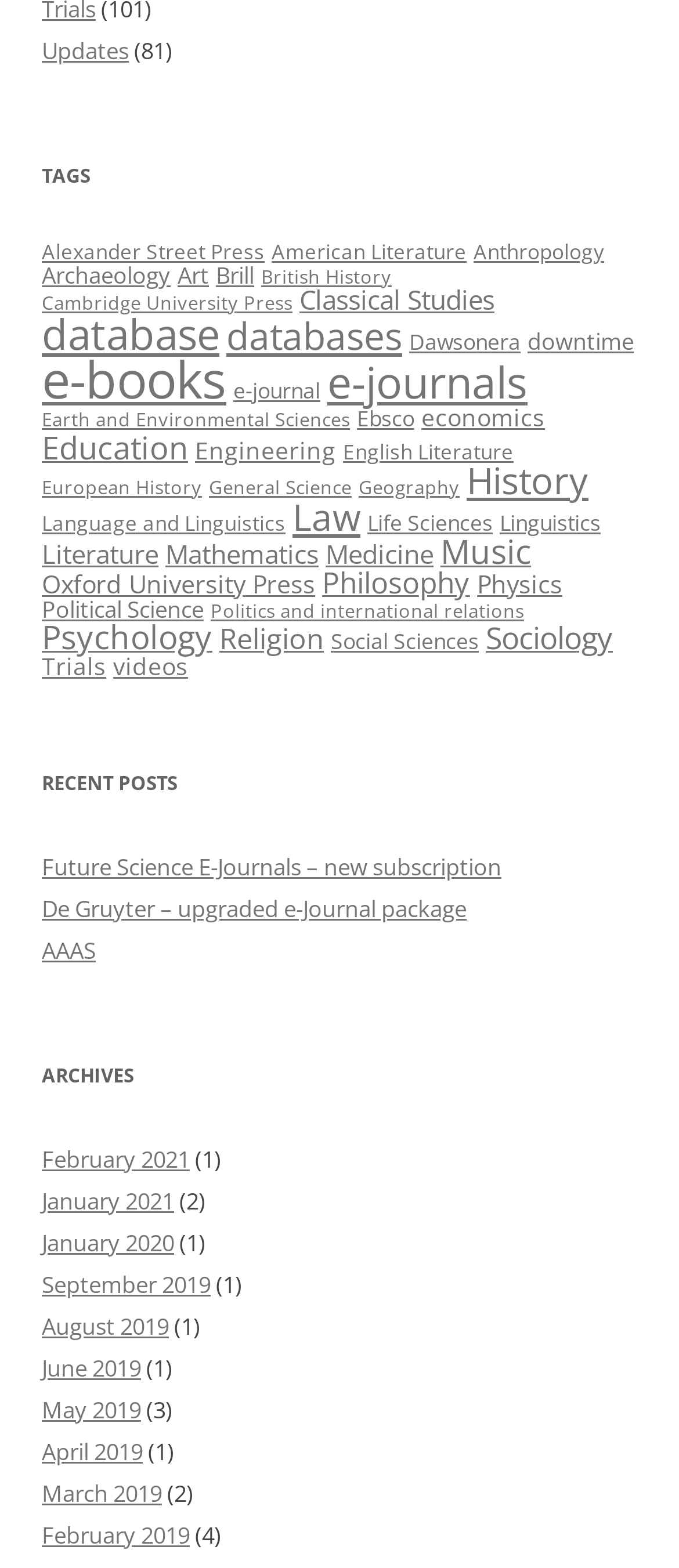How many items are in the 'Anthropology' category?
Look at the image and answer with only one word or phrase.

9